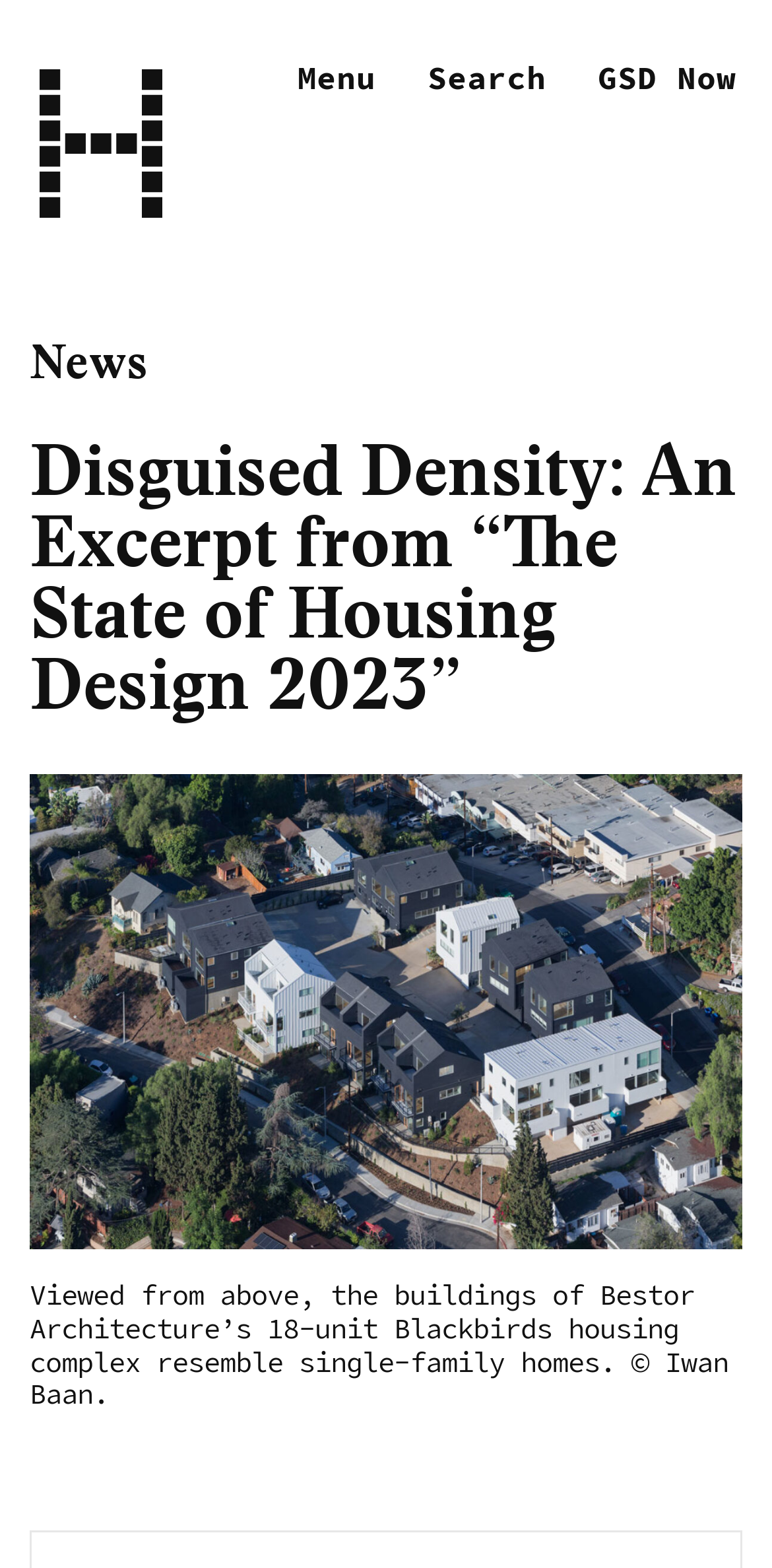Please provide a short answer using a single word or phrase for the question:
What is the shape of the buildings in the Blackbirds housing complex?

Single-family homes